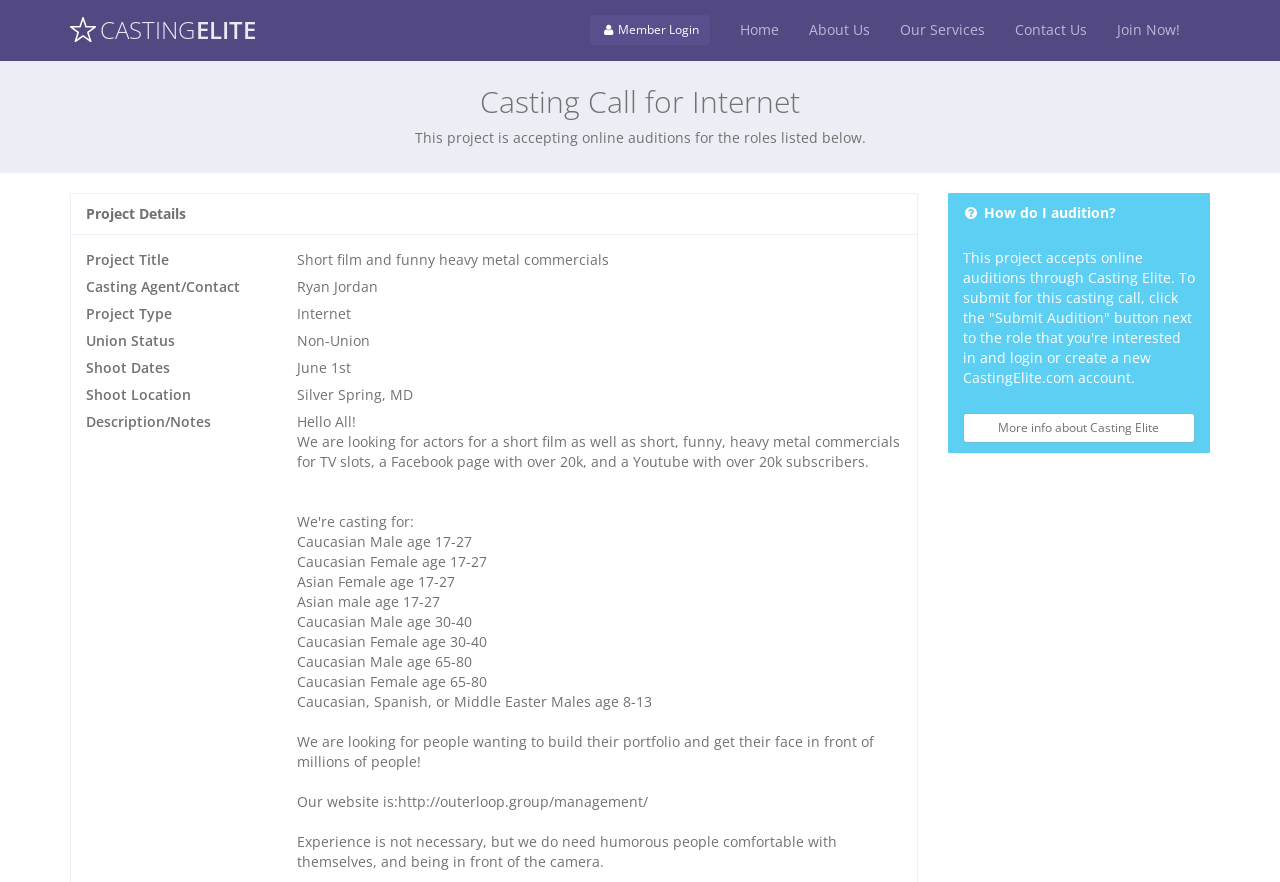Determine the bounding box coordinates of the clickable element to achieve the following action: 'Get more information about Casting Elite'. Provide the coordinates as four float values between 0 and 1, formatted as [left, top, right, bottom].

[0.752, 0.468, 0.934, 0.502]